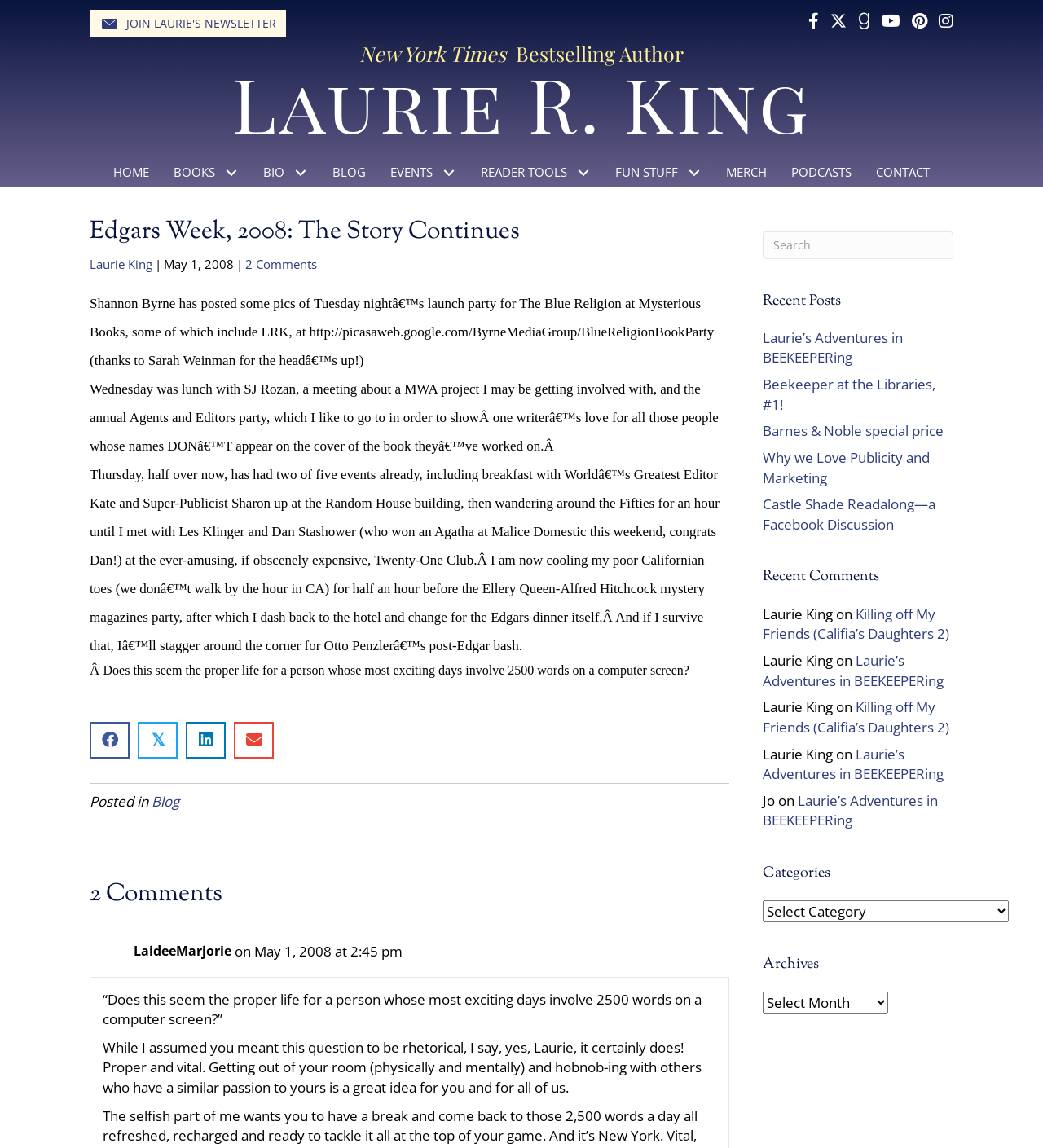Locate the bounding box coordinates of the UI element described by: "alt="David Feddes"". Provide the coordinates as four float numbers between 0 and 1, formatted as [left, top, right, bottom].

None